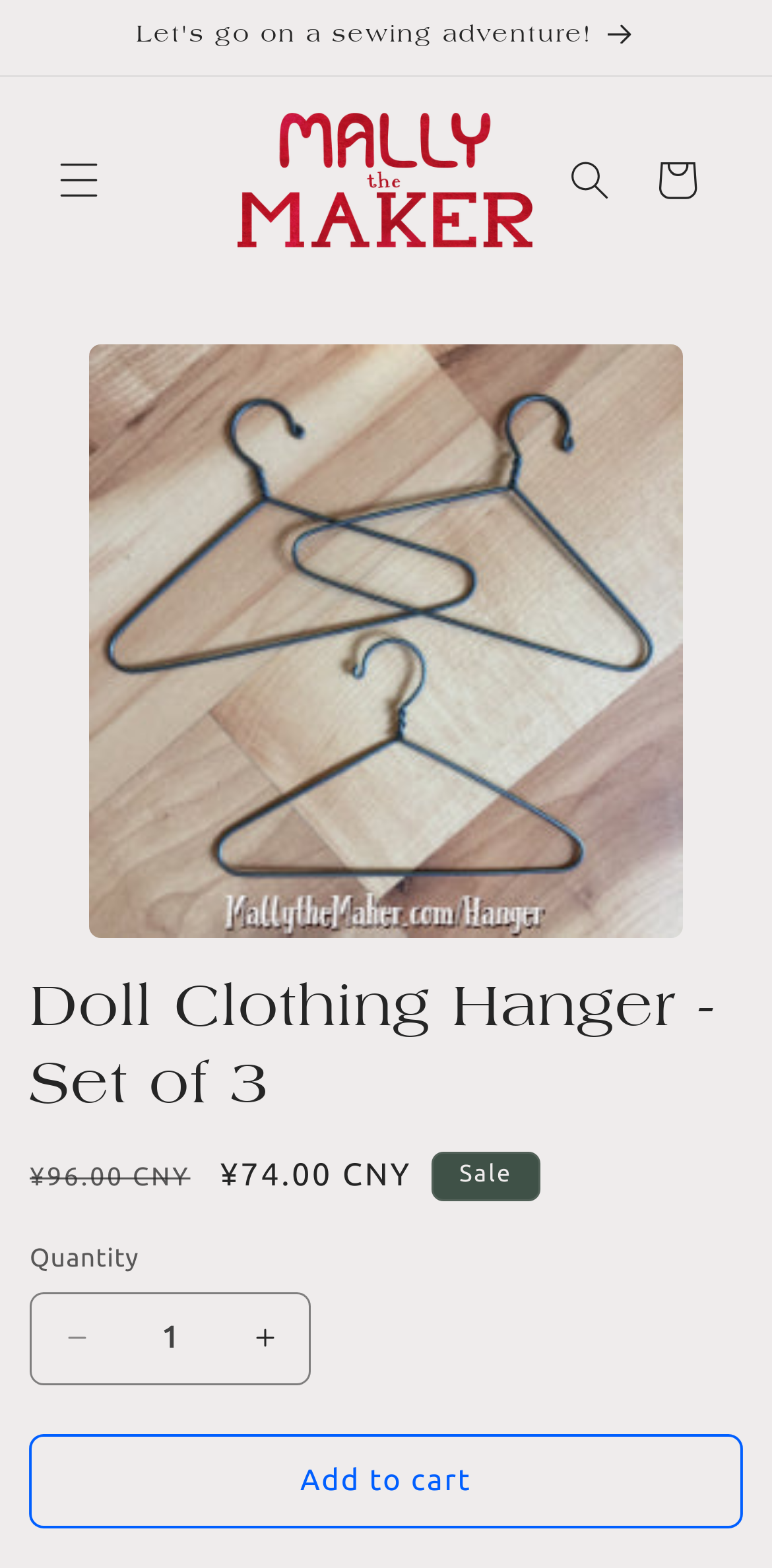Is there a search function?
Using the image as a reference, give an elaborate response to the question.

I discovered the search function by looking at the button labeled 'Search' which has a popup dialog, indicating that it is a functional search feature.